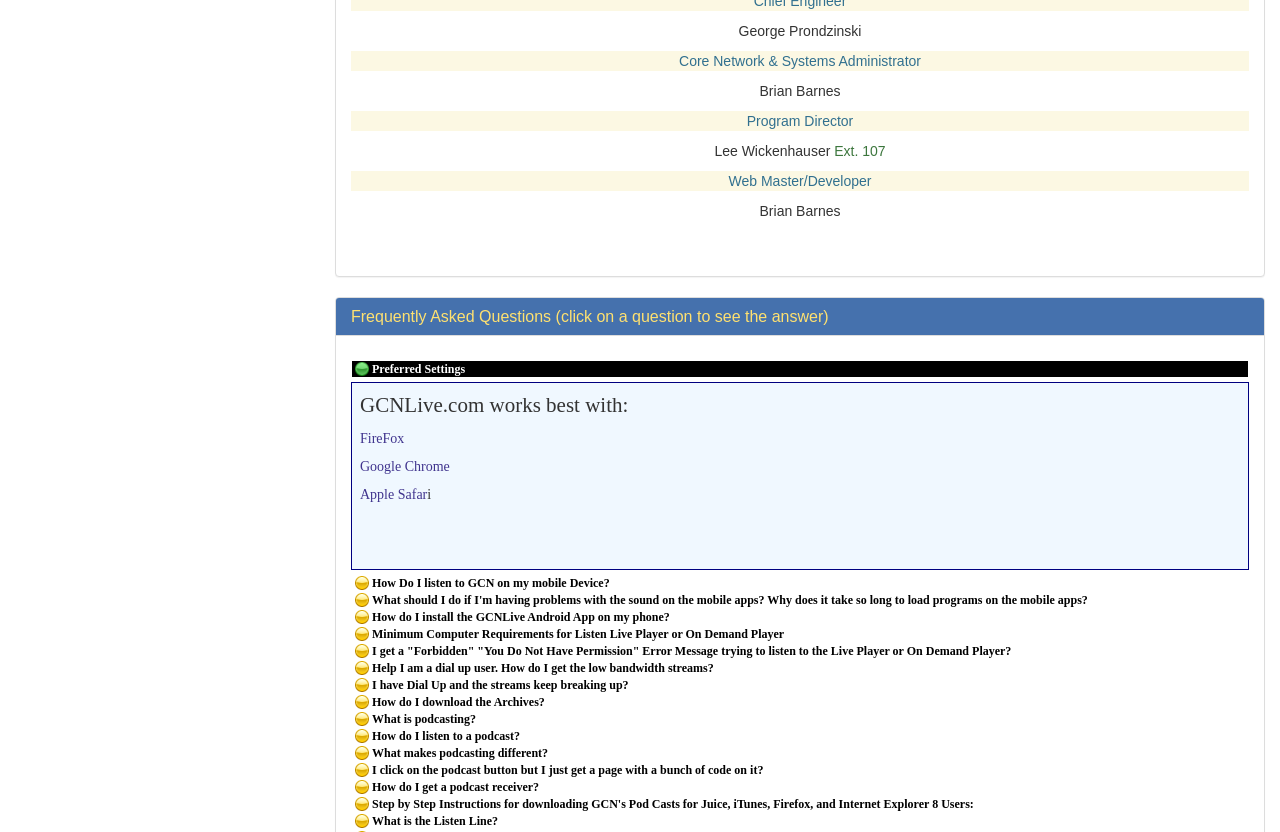Determine the bounding box for the UI element that matches this description: "FireFox".

[0.281, 0.517, 0.316, 0.535]